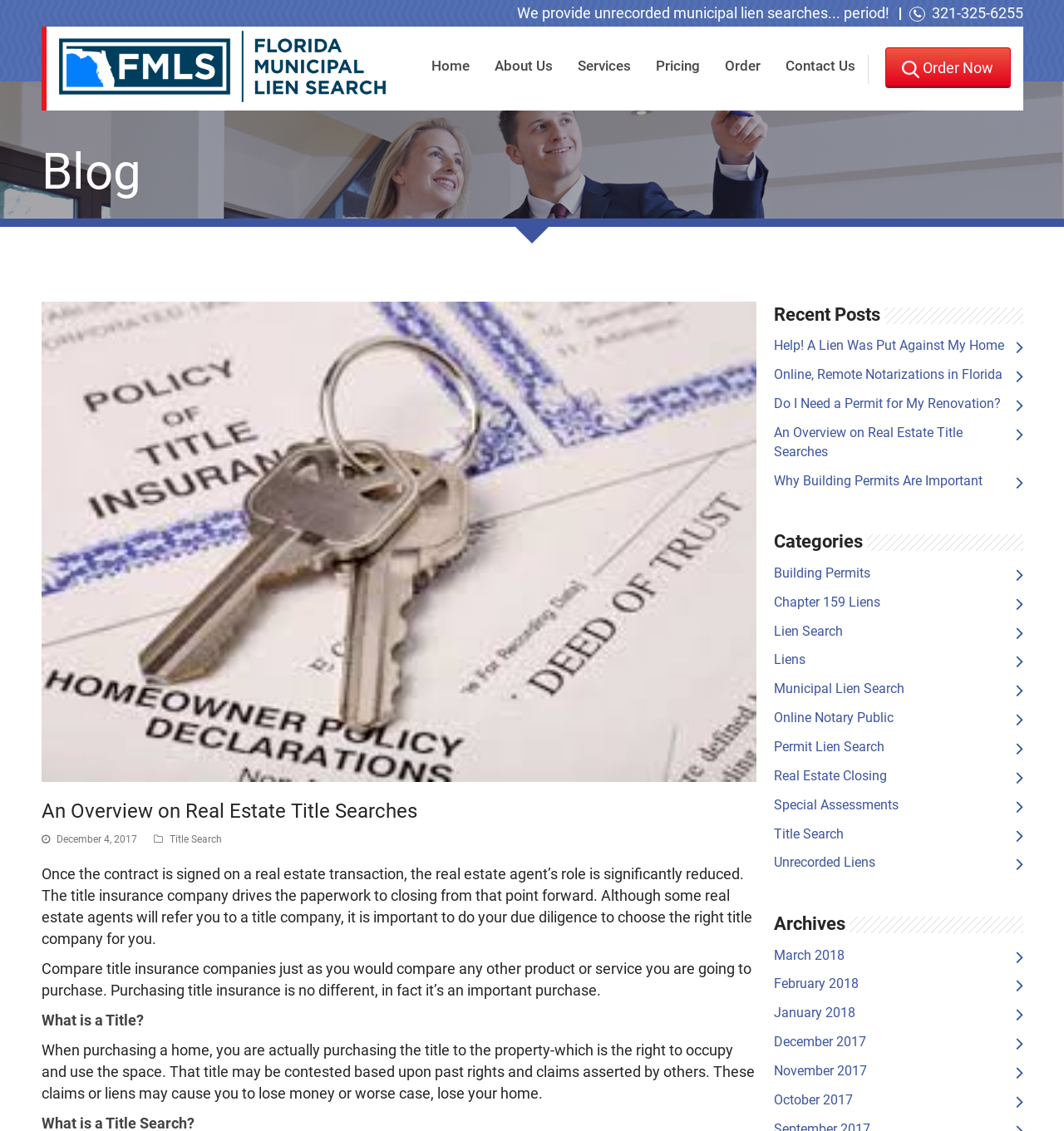Find the bounding box coordinates of the element I should click to carry out the following instruction: "Click the 'Order Now' button".

[0.832, 0.043, 0.949, 0.077]